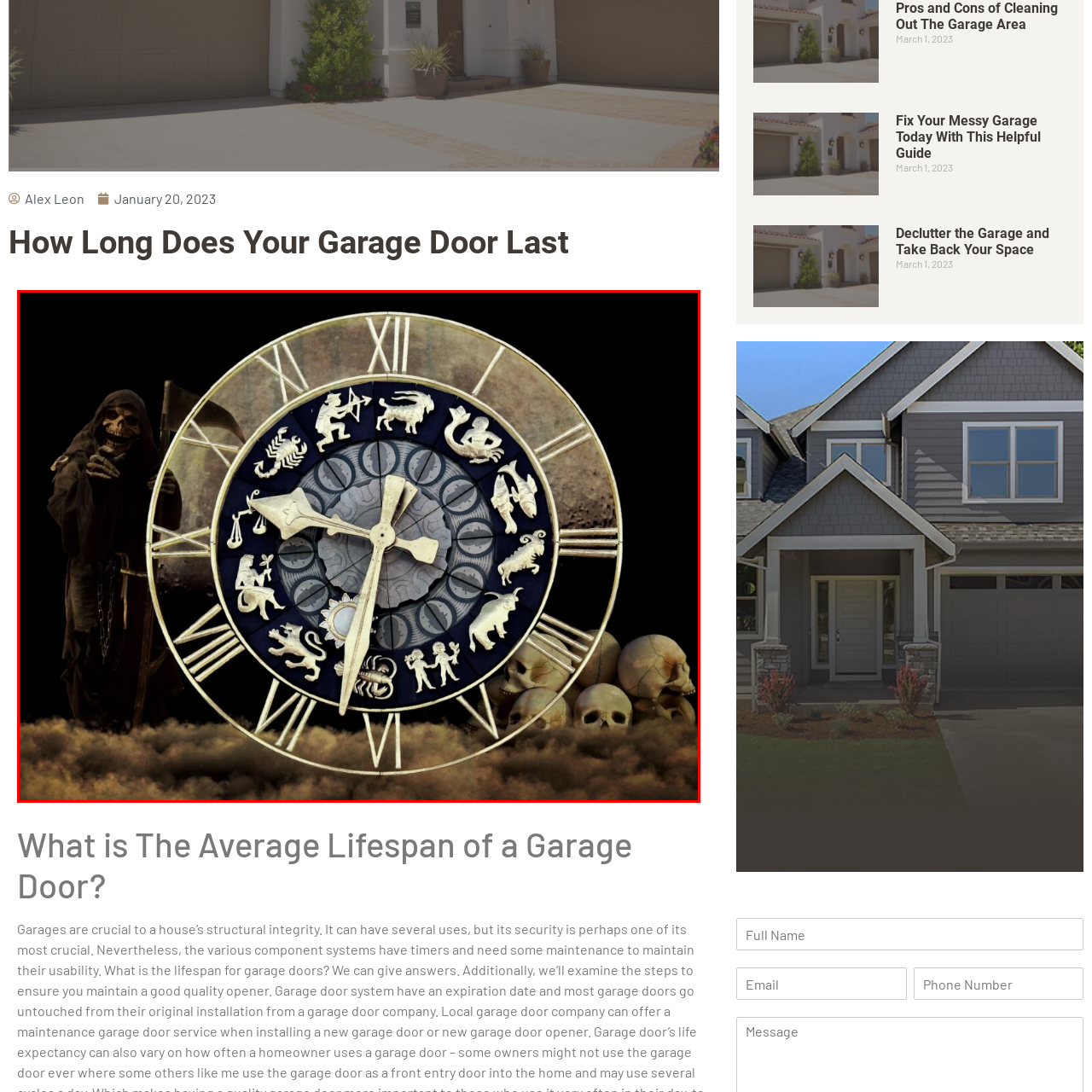Generate a detailed description of the content found inside the red-outlined section of the image.

The image features a gothic clock design, intricately adorned with zodiac symbols and astrological motifs. The clock has a dark, mysterious ambiance, accentuated by a spectral figure in a hooded robe, symbolizing the passage of time and perhaps reflecting themes of mortality. Surrounding the clock are several skulls, enhancing the eerie atmosphere. The clock hands are positioned prominently, suggesting the inevitability of time ticking away, while the detailed zodiac engravings evoke a sense of destiny and universal cycles. This composition artistically merges the concepts of time, fate, and the afterlife, capturing viewers' curiosity and contemplation.